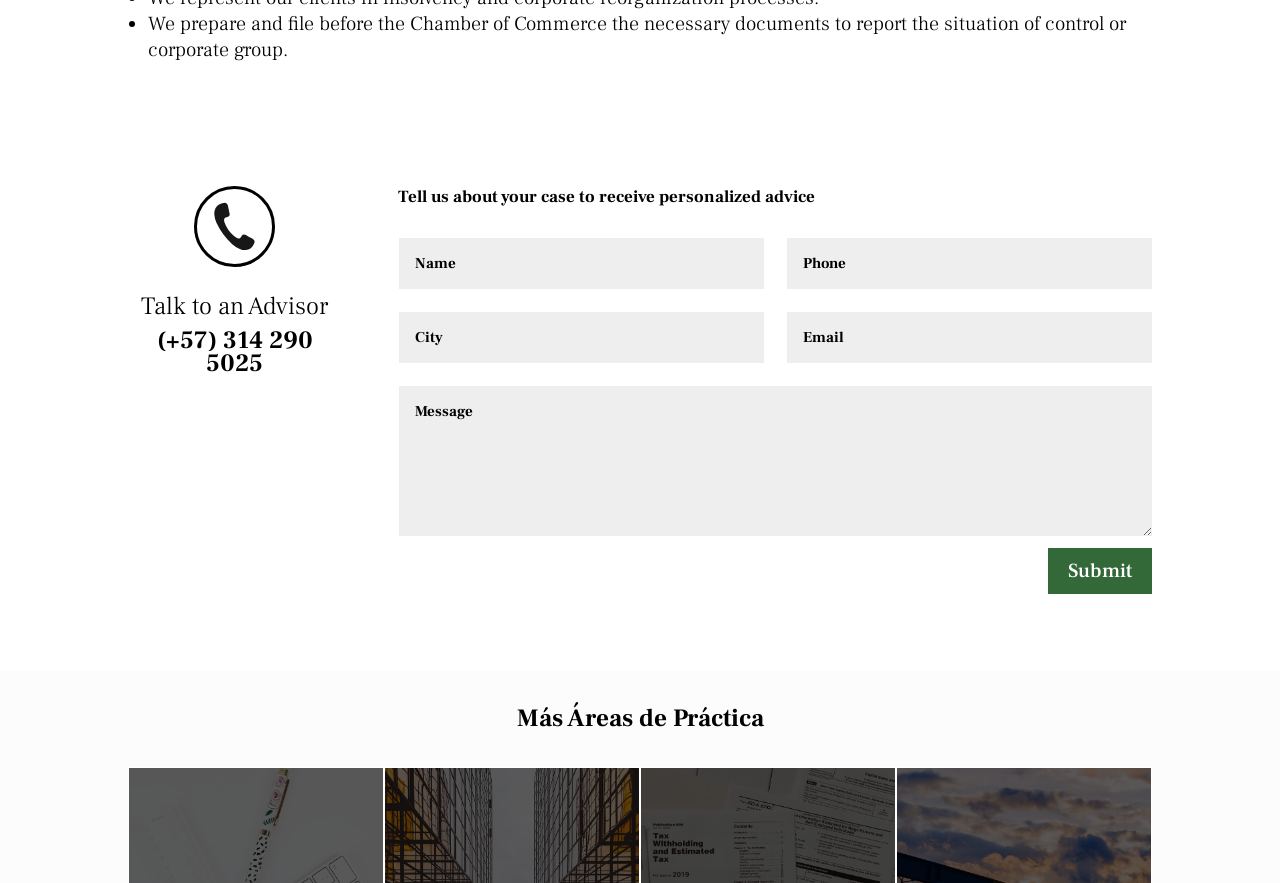How many textboxes are available for input?
Based on the image, give a concise answer in the form of a single word or short phrase.

5